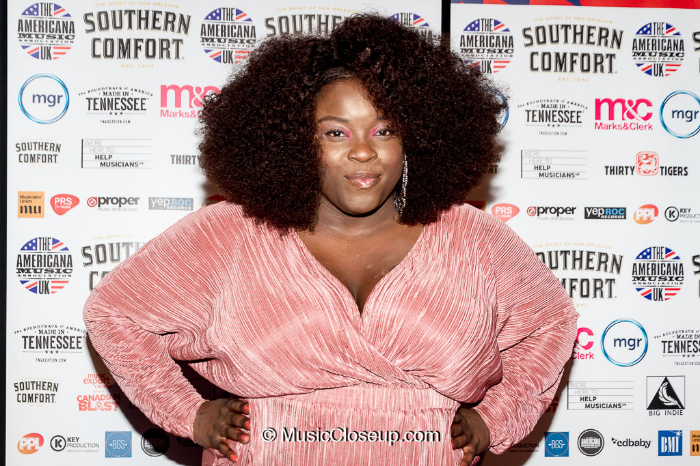Elaborate on the image with a comprehensive description.

At the Americana Music Association UK Awards 2019 held at the Hackney Empire, this lively scene captures a glamorous moment on the red carpet. The image features Yola, a talented artist known for her powerful voice and captivating presence. She is dressed in an elegant, blush pink gown that highlights her confidence and style, complete with soft textures that flow gracefully. Her bold, curly hair frames her face beautifully, and she is adorned with subtle makeup that accentuates her features. 

In the background, the event branding is prominently displayed with logos and sponsor names, creating a dynamic atmosphere that reflects the celebration of Americana music. This annual awards ceremony attracts numerous nominees and guests, celebrating the vibrant music scene, and Yola's presence adds a touch of star power to the evening.